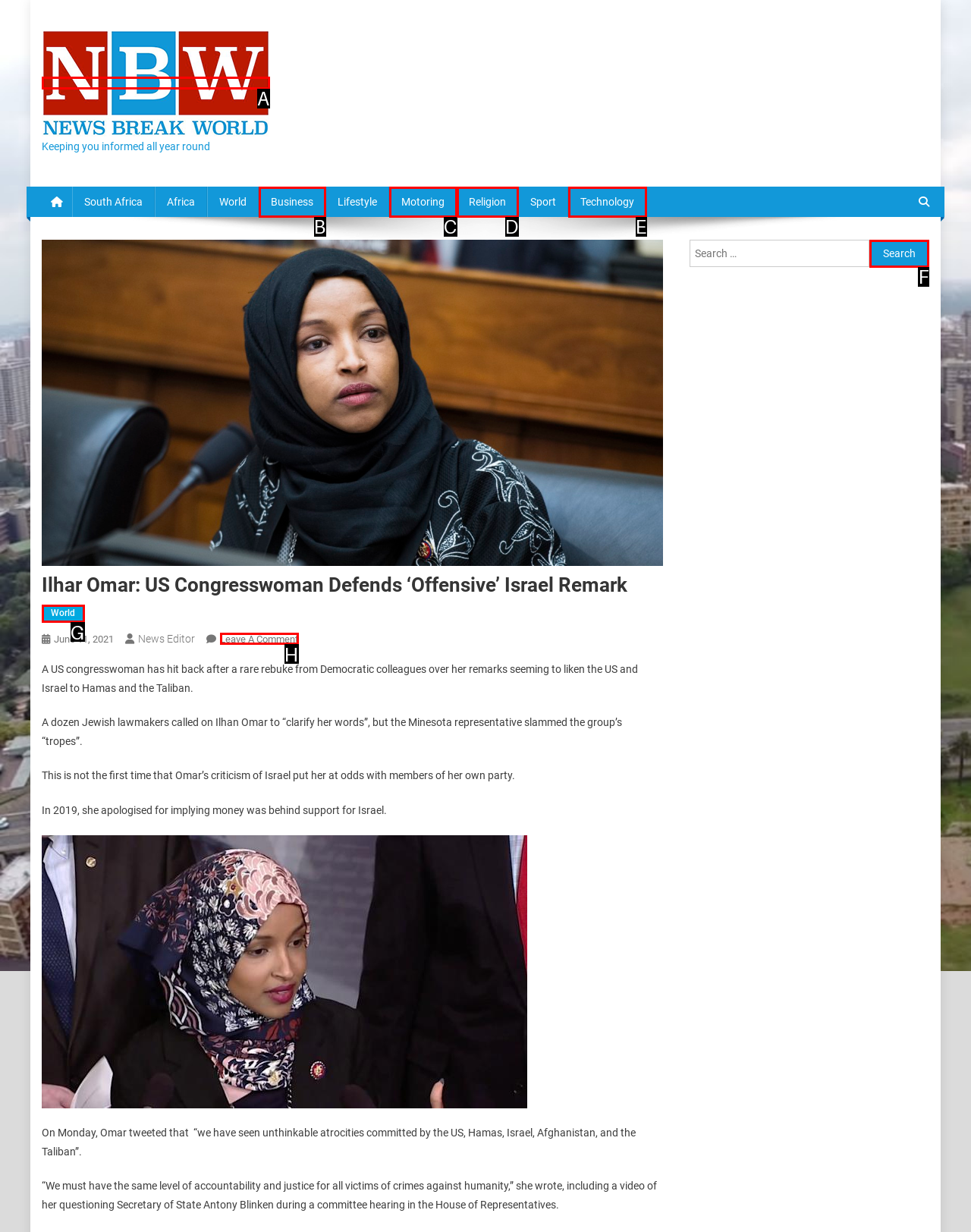Match the HTML element to the description: parent_node: Search for: value="Search". Respond with the letter of the correct option directly.

F